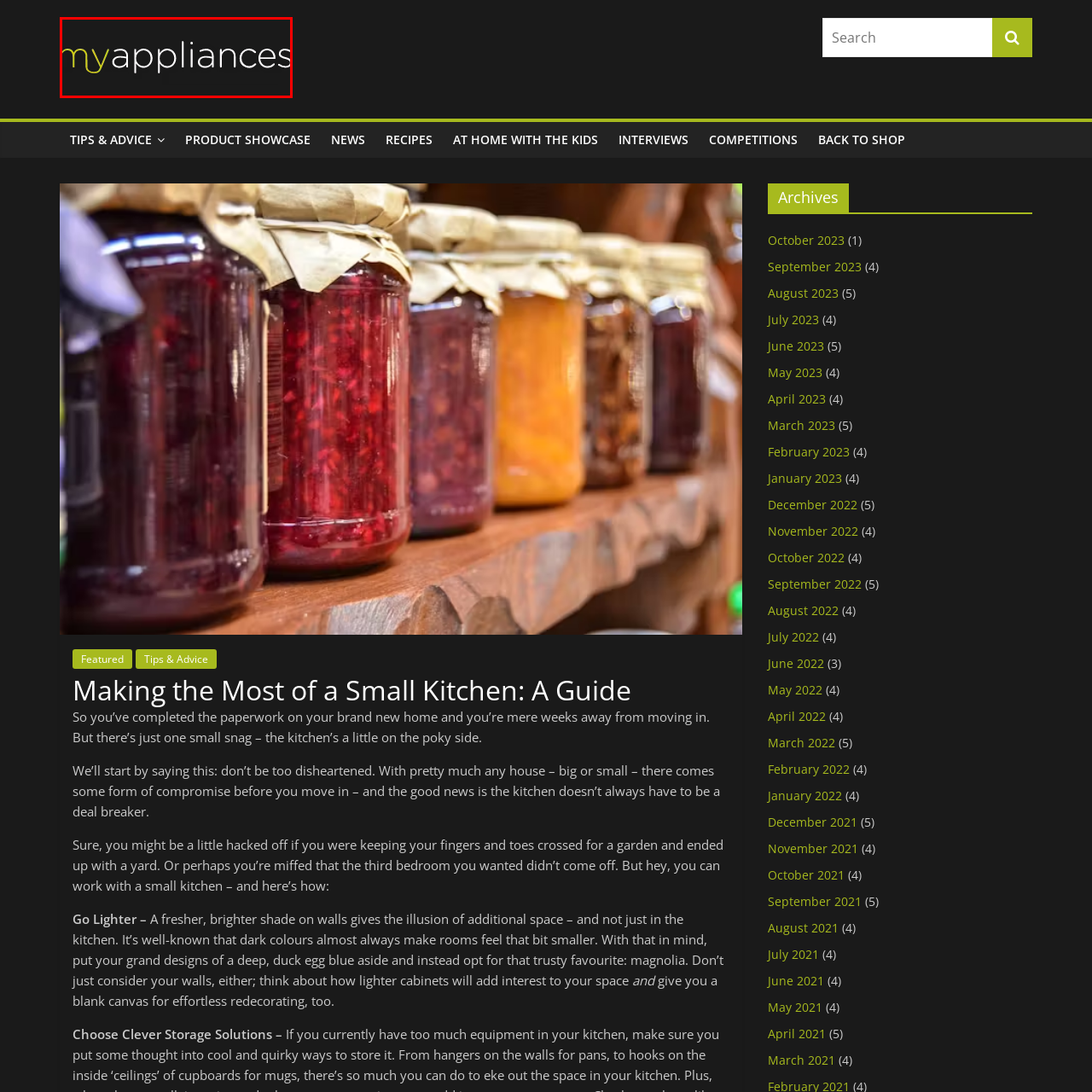Focus on the content within the red bounding box and answer this question using a single word or phrase: What is the purpose of the 'Making the Most of a Small Kitchen' article?

Providing practical advice